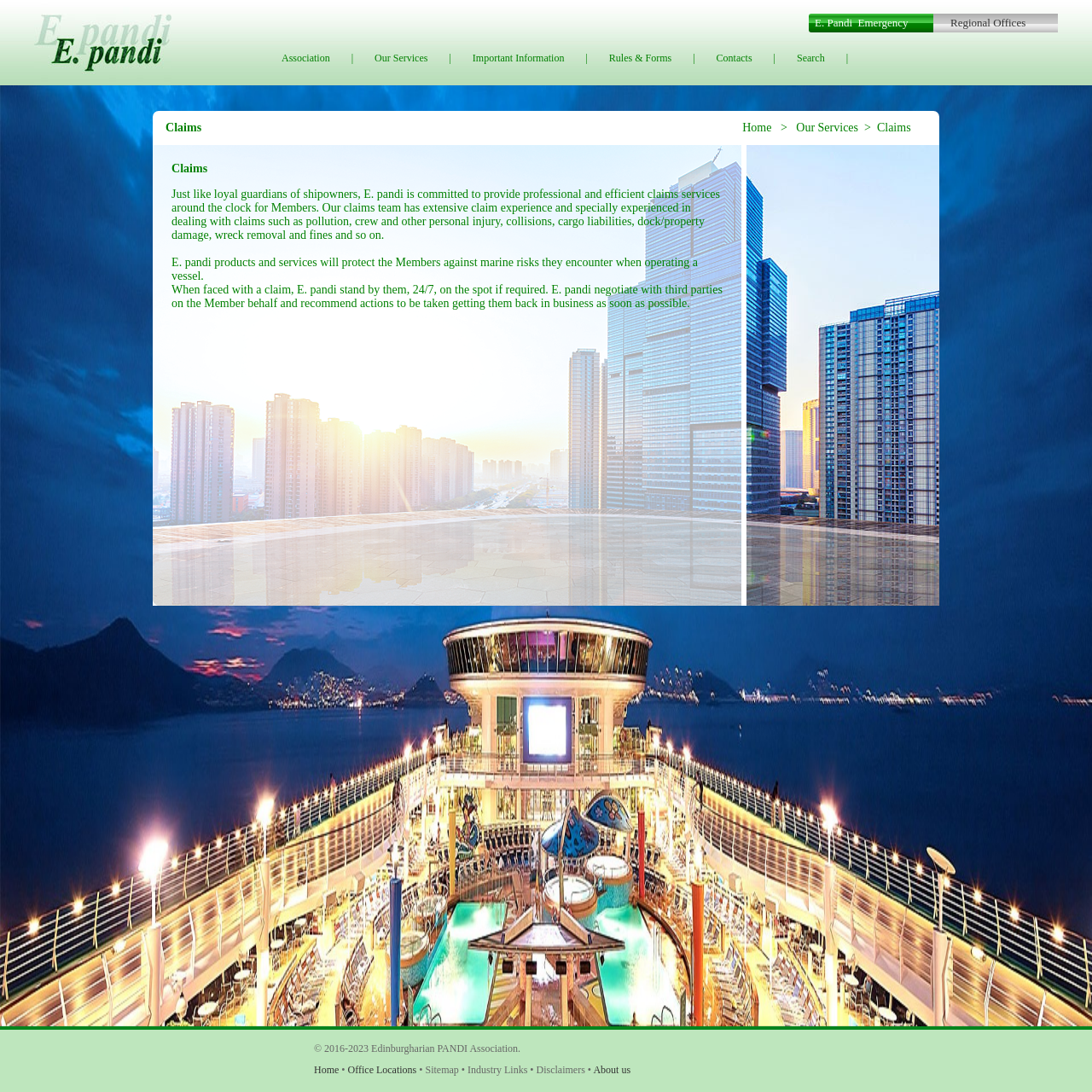Please specify the bounding box coordinates of the clickable region necessary for completing the following instruction: "Go to Association". The coordinates must consist of four float numbers between 0 and 1, i.e., [left, top, right, bottom].

[0.238, 0.03, 0.322, 0.041]